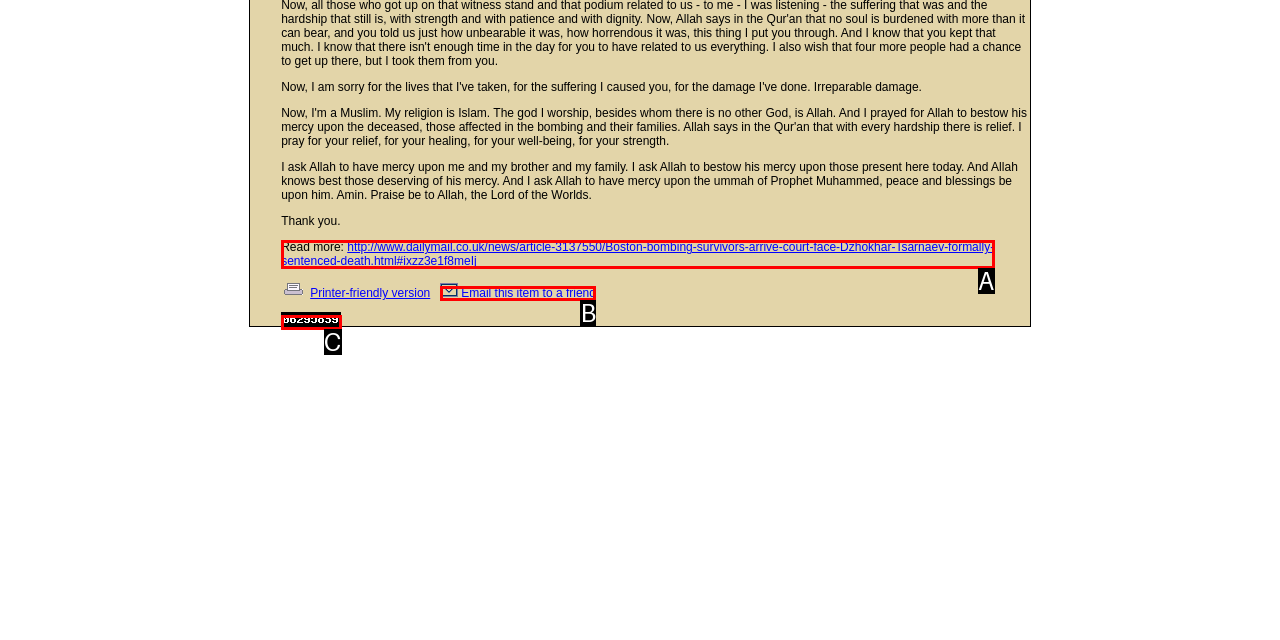Choose the option that best matches the element: http://www.dailymail.co.uk/news/article-3137550/Boston-bombing-survivors-arrive-court-face-Dzhokhar-Tsarnaev-formally-sentenced-death.html#ixzz3e1f8meIj
Respond with the letter of the correct option.

A